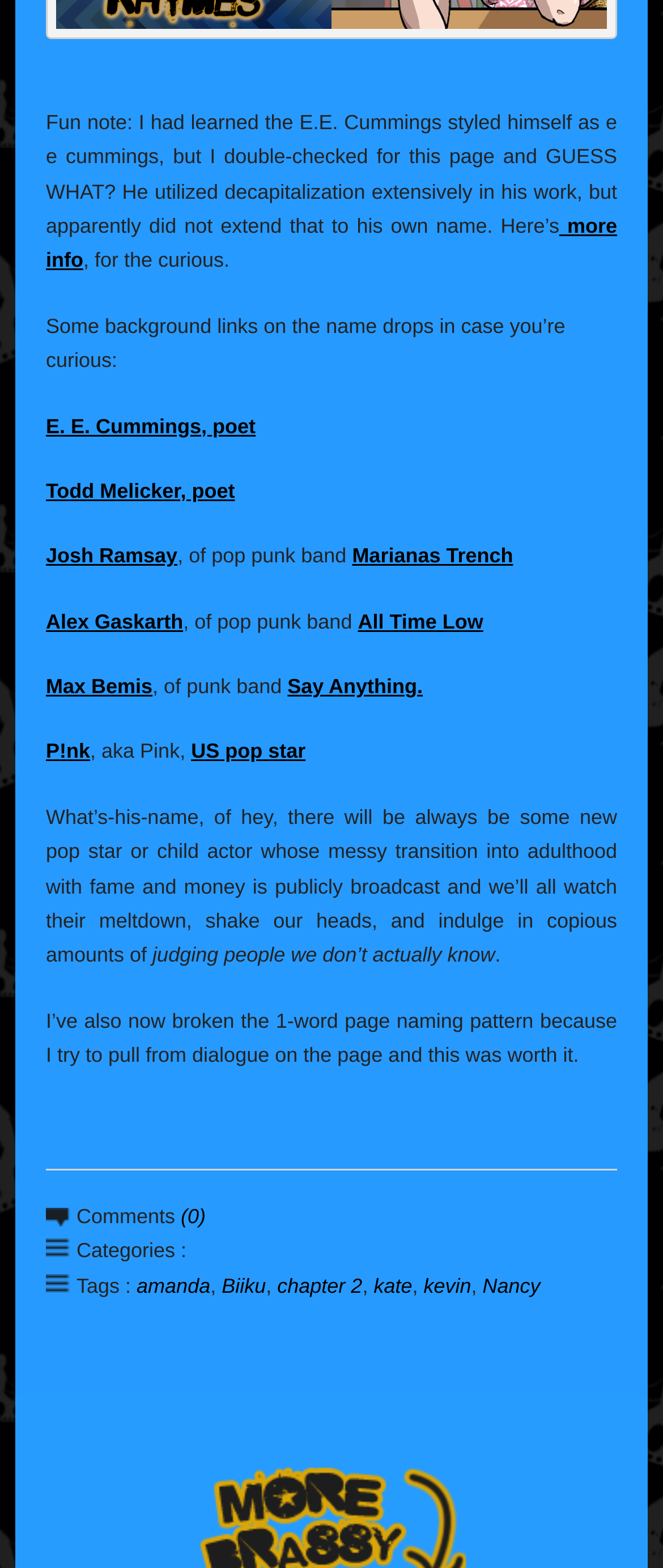What is the name of the pop punk band mentioned in the webpage? Refer to the image and provide a one-word or short phrase answer.

Marianas Trench